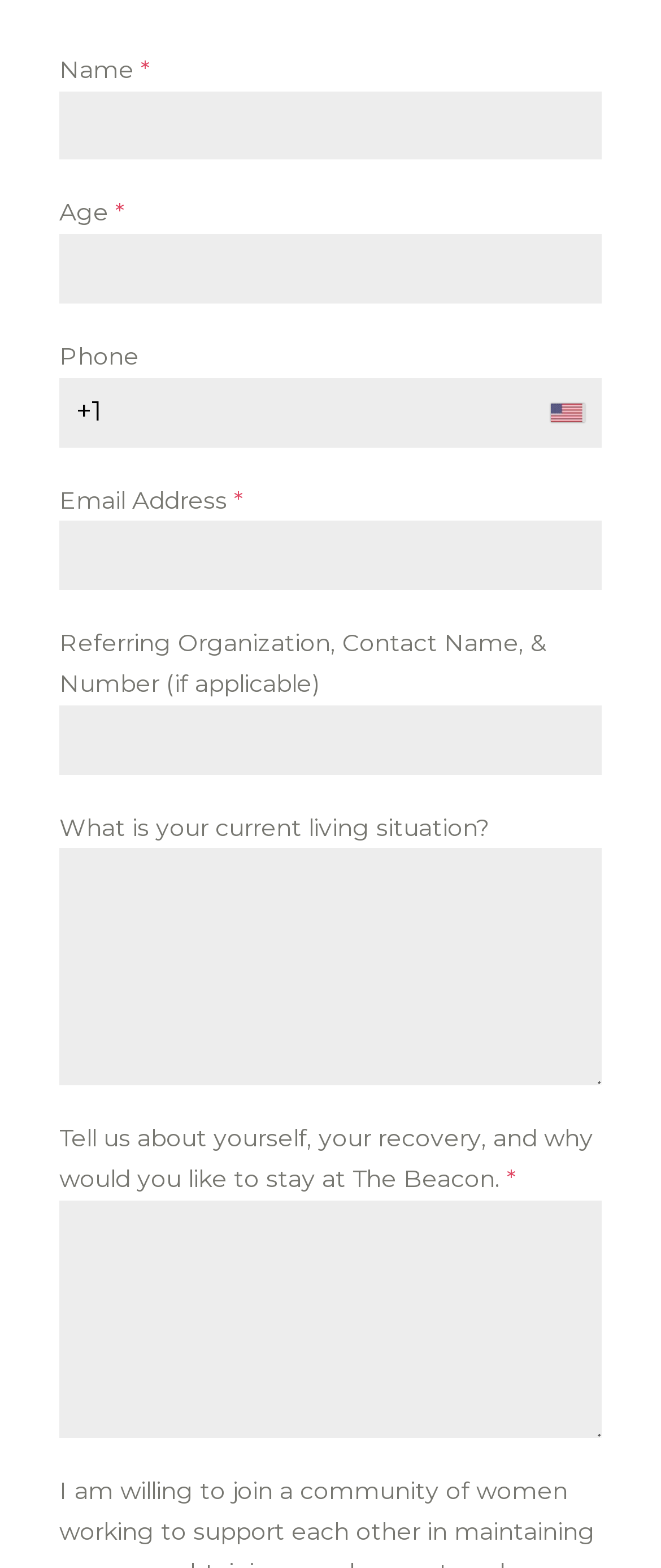Please respond to the question using a single word or phrase:
How many text fields are there in the form?

6